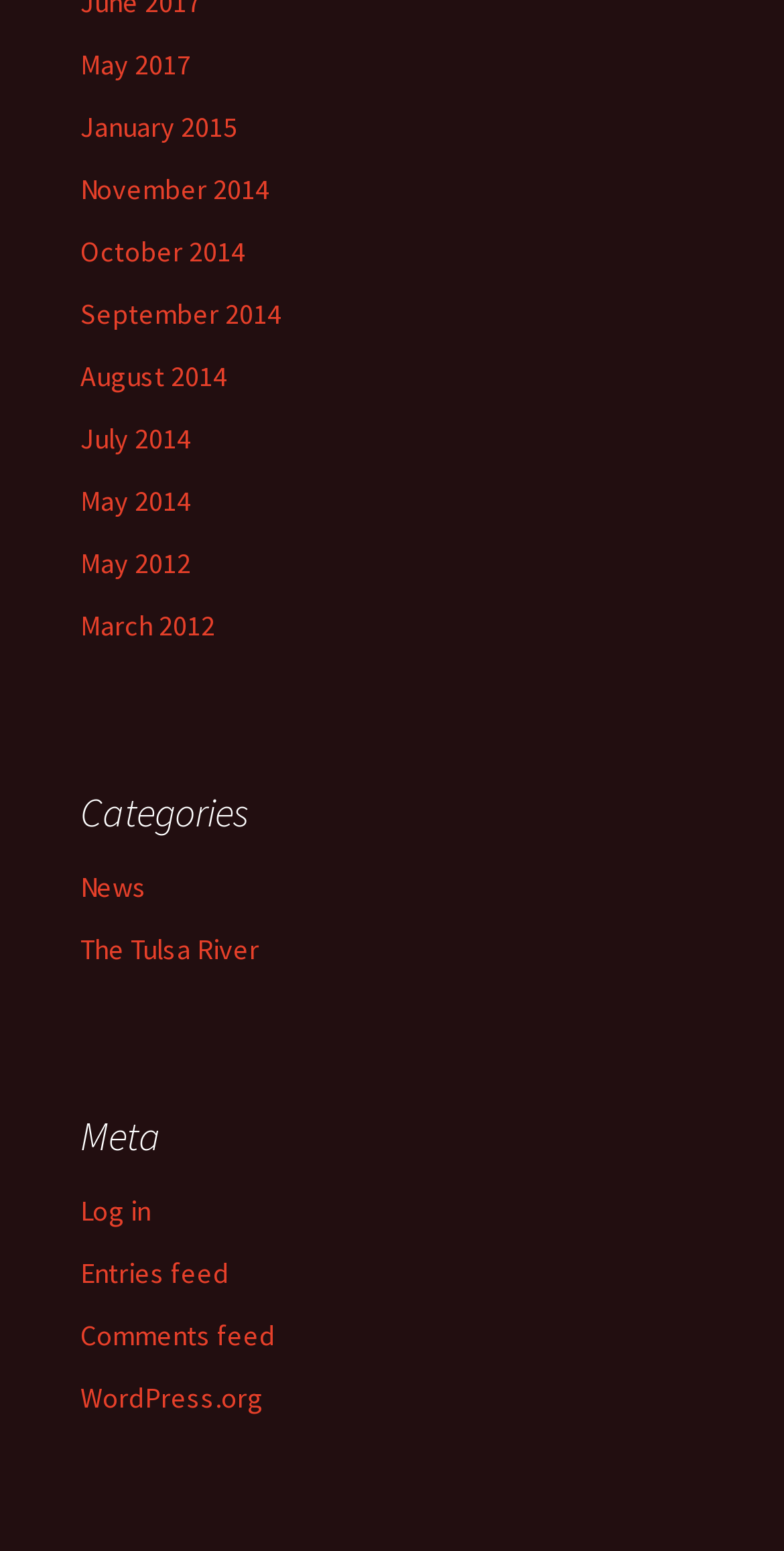Please specify the bounding box coordinates for the clickable region that will help you carry out the instruction: "View entries feed".

[0.103, 0.809, 0.292, 0.832]